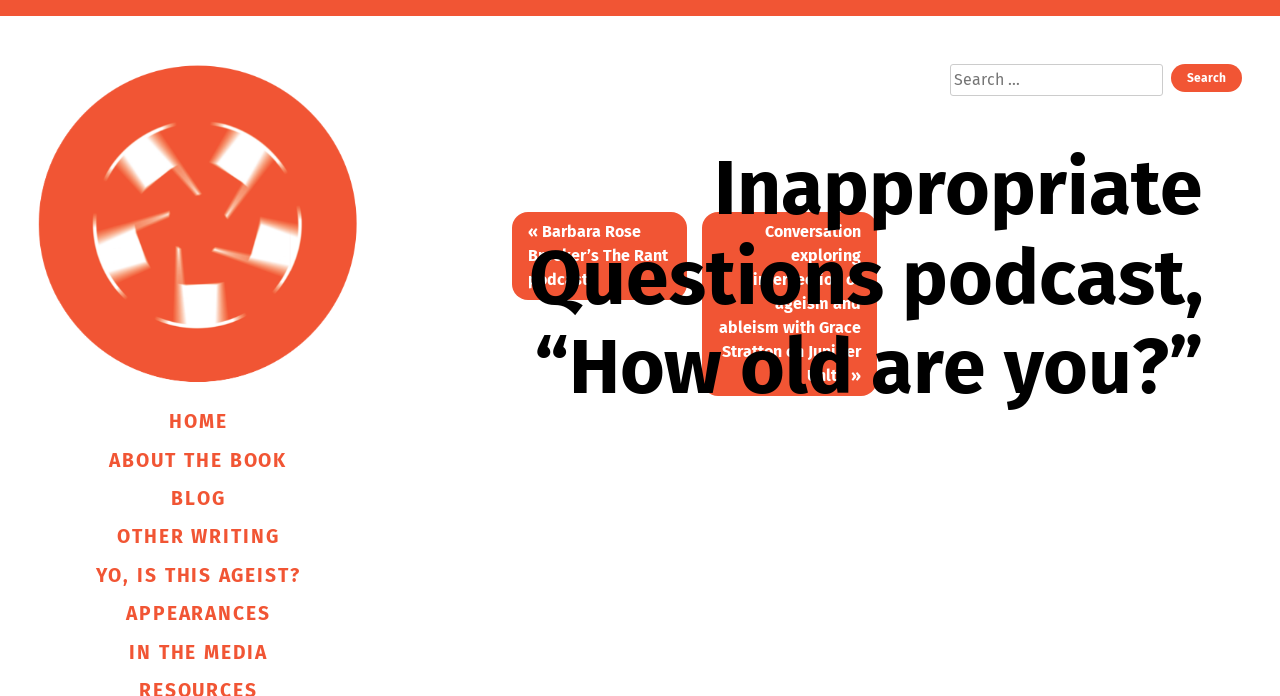Extract the heading text from the webpage.

Inappropriate Questions podcast, “How old are you?”